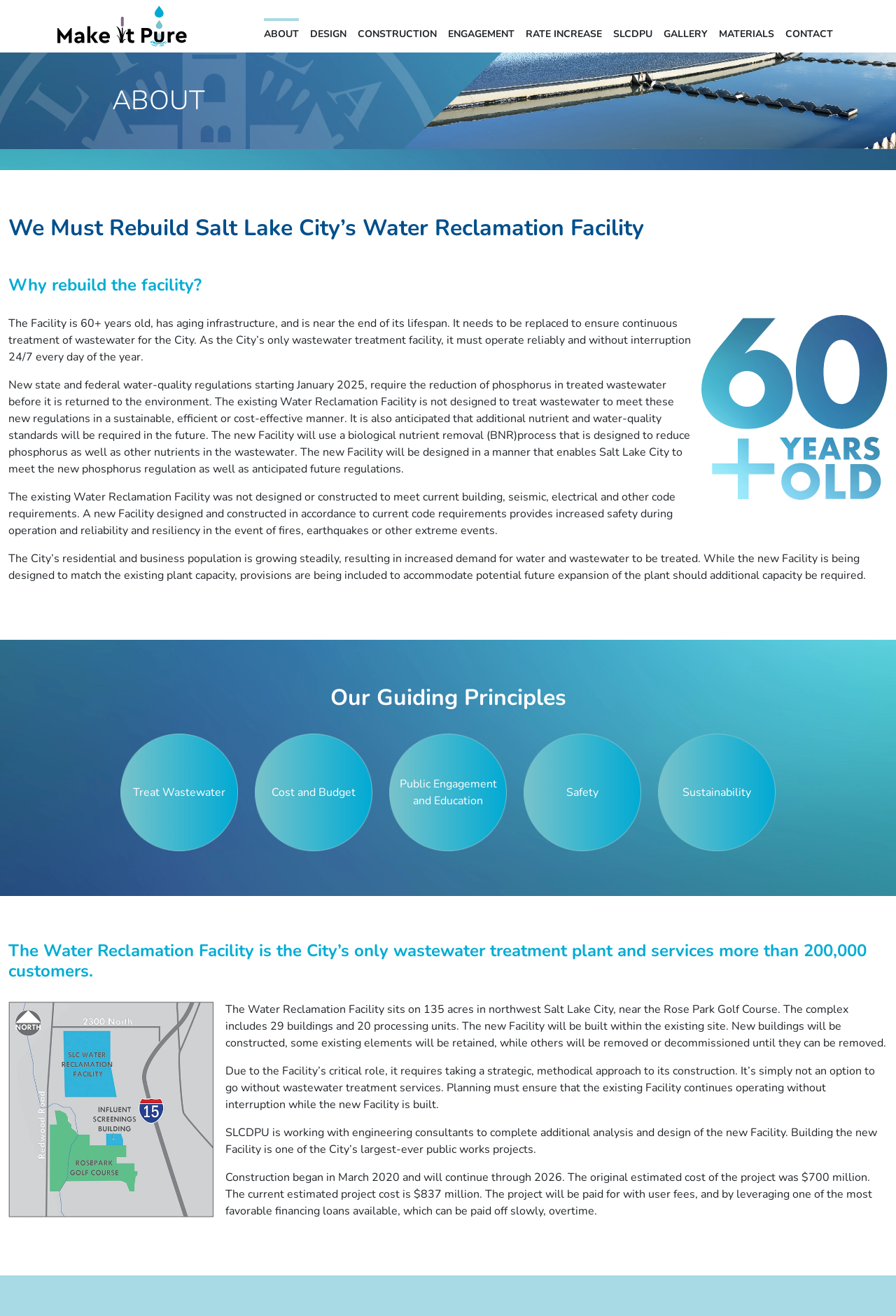Please determine the bounding box coordinates of the area that needs to be clicked to complete this task: 'Click on the 'CONTACT' link'. The coordinates must be four float numbers between 0 and 1, formatted as [left, top, right, bottom].

[0.877, 0.014, 0.93, 0.036]